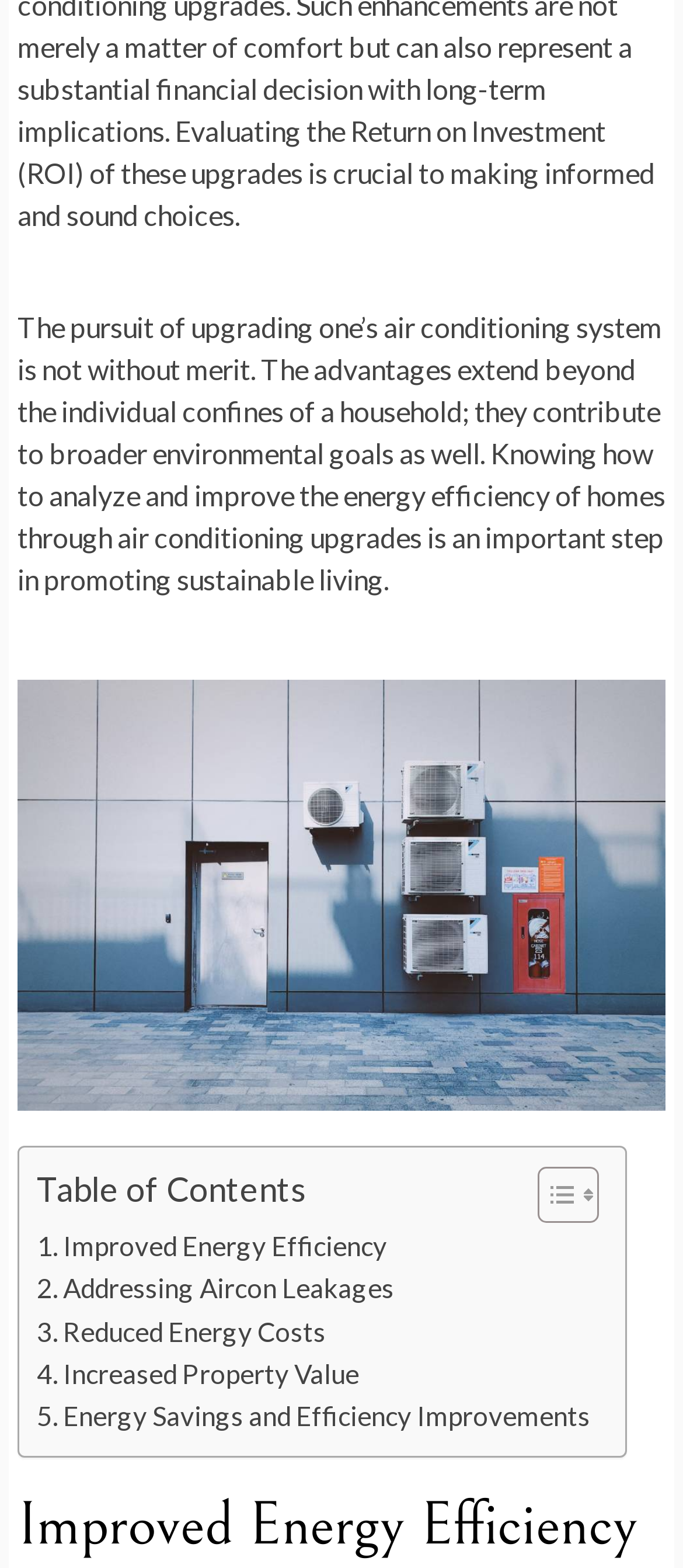Provide a short, one-word or phrase answer to the question below:
What is the first section of the article about?

Improved Energy Efficiency